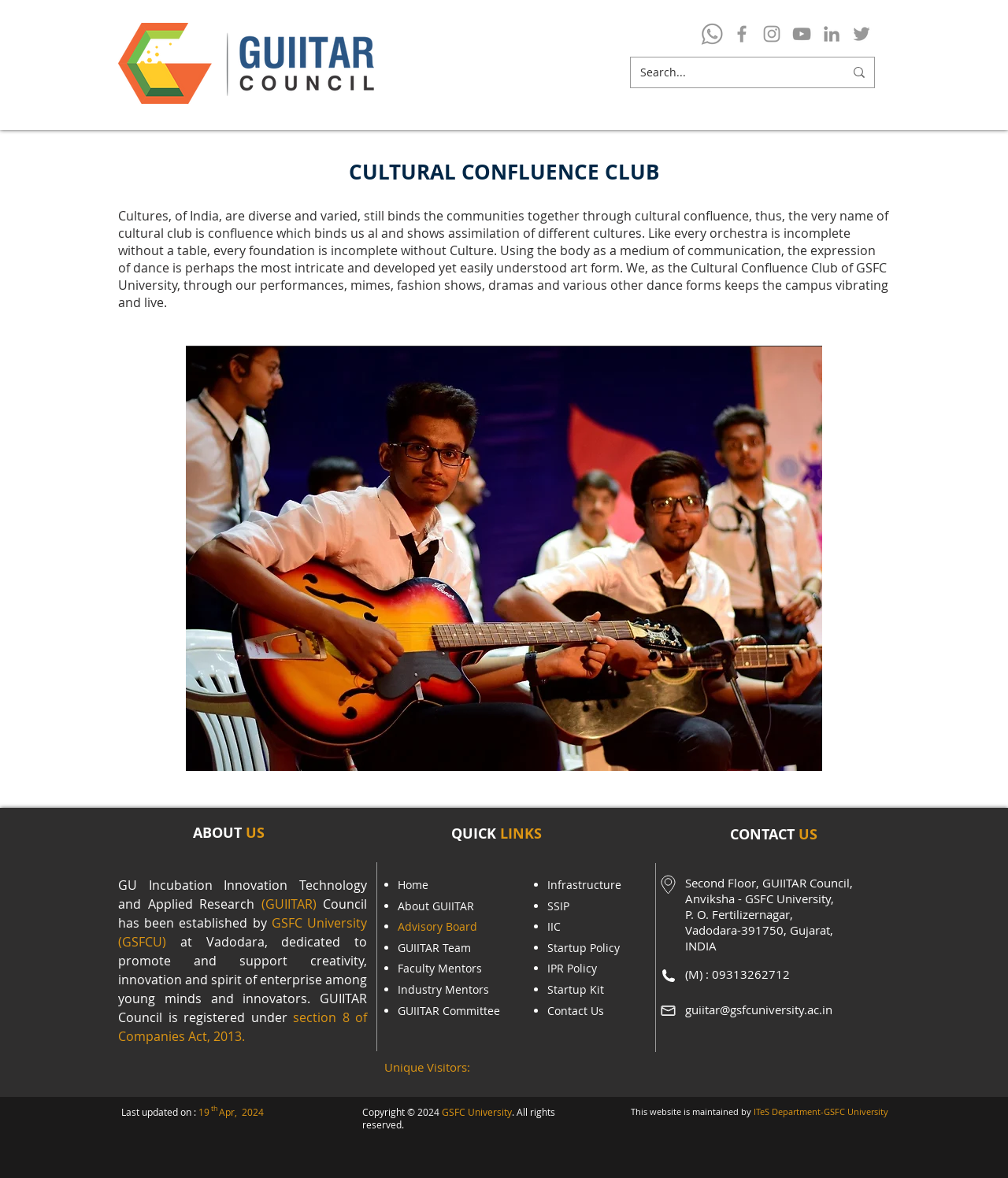Determine the bounding box coordinates for the area that needs to be clicked to fulfill this task: "Visit the Cultural Confluence Club page". The coordinates must be given as four float numbers between 0 and 1, i.e., [left, top, right, bottom].

[0.117, 0.134, 0.883, 0.158]